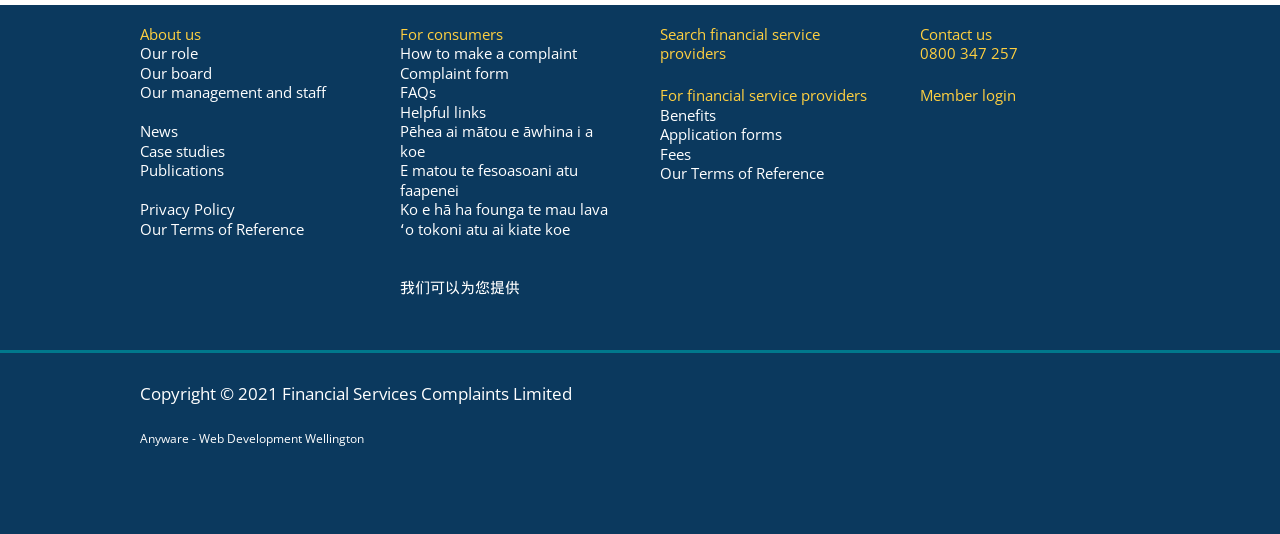What is the last link in the 'For financial service providers' section?
Provide an in-depth answer to the question, covering all aspects.

I looked at the links under the 'For financial service providers' section and found that the last link is 'Contact us'.